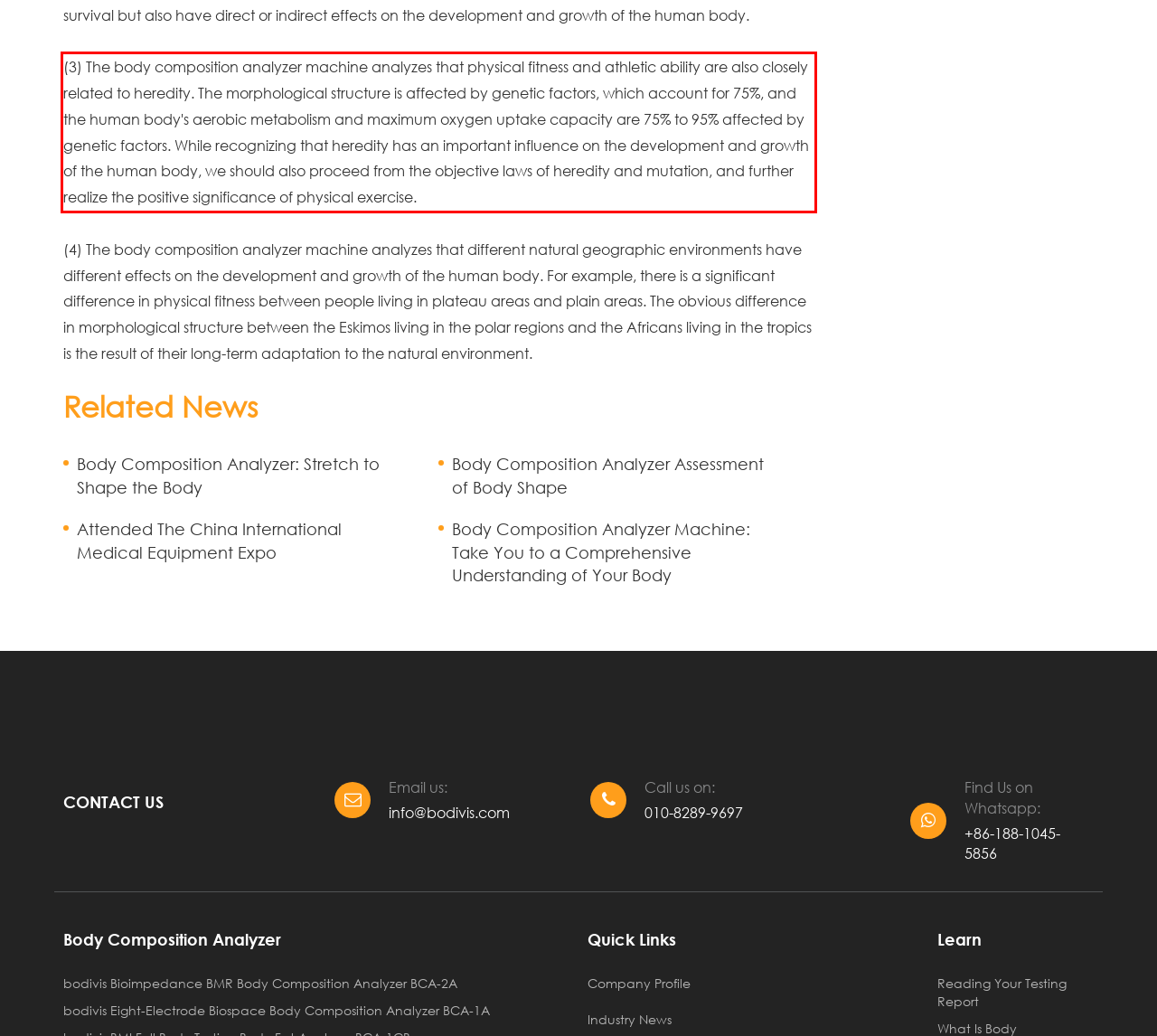Identify the text within the red bounding box on the webpage screenshot and generate the extracted text content.

(3) The body composition analyzer machine analyzes that physical fitness and athletic ability are also closely related to heredity. The morphological structure is affected by genetic factors, which account for 75%, and the human body's aerobic metabolism and maximum oxygen uptake capacity are 75% to 95% affected by genetic factors. While recognizing that heredity has an important influence on the development and growth of the human body, we should also proceed from the objective laws of heredity and mutation, and further realize the positive significance of physical exercise.